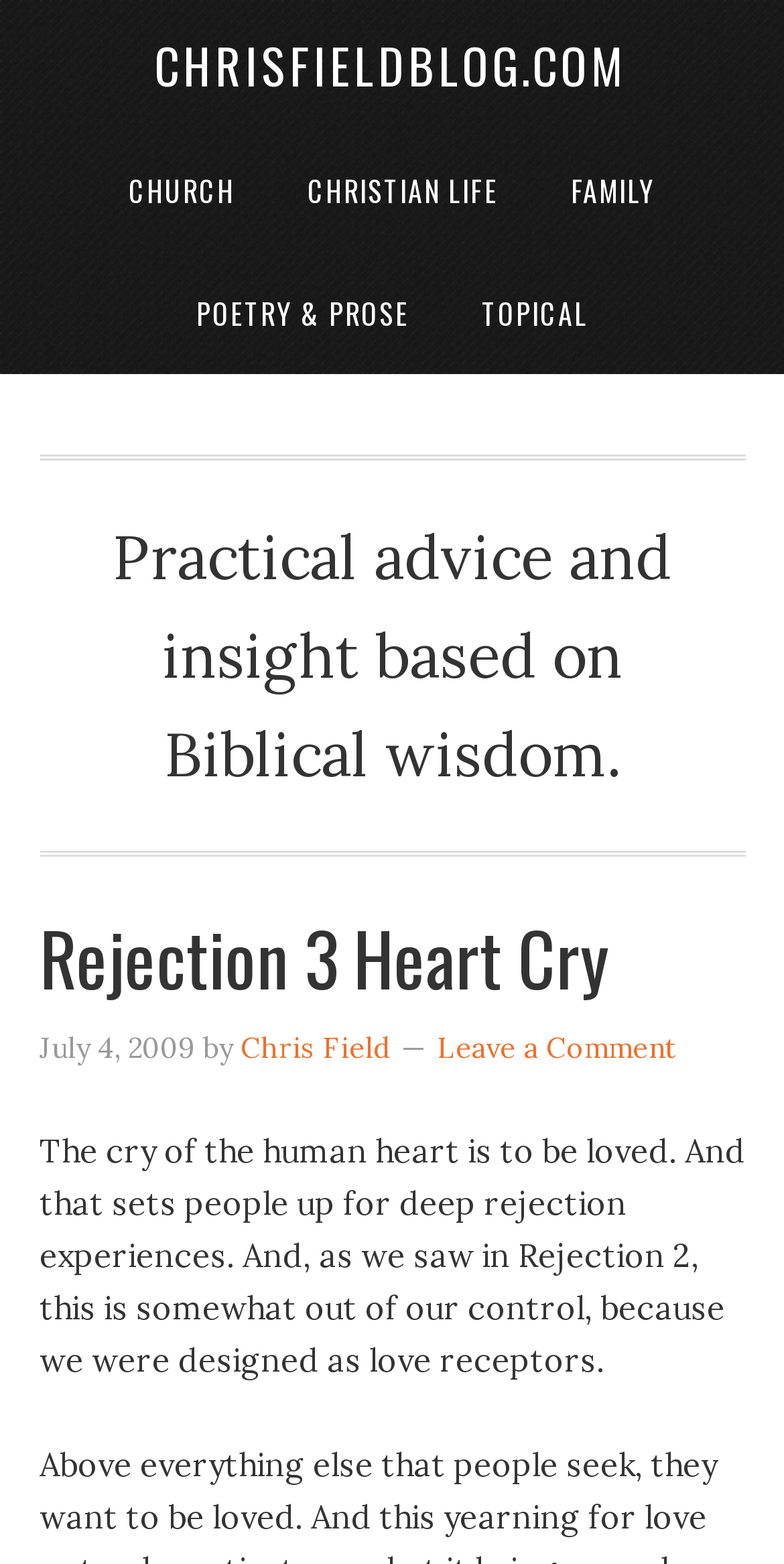Please find the bounding box coordinates of the clickable region needed to complete the following instruction: "Check Life Path Compatibility 90". The bounding box coordinates must consist of four float numbers between 0 and 1, i.e., [left, top, right, bottom].

None